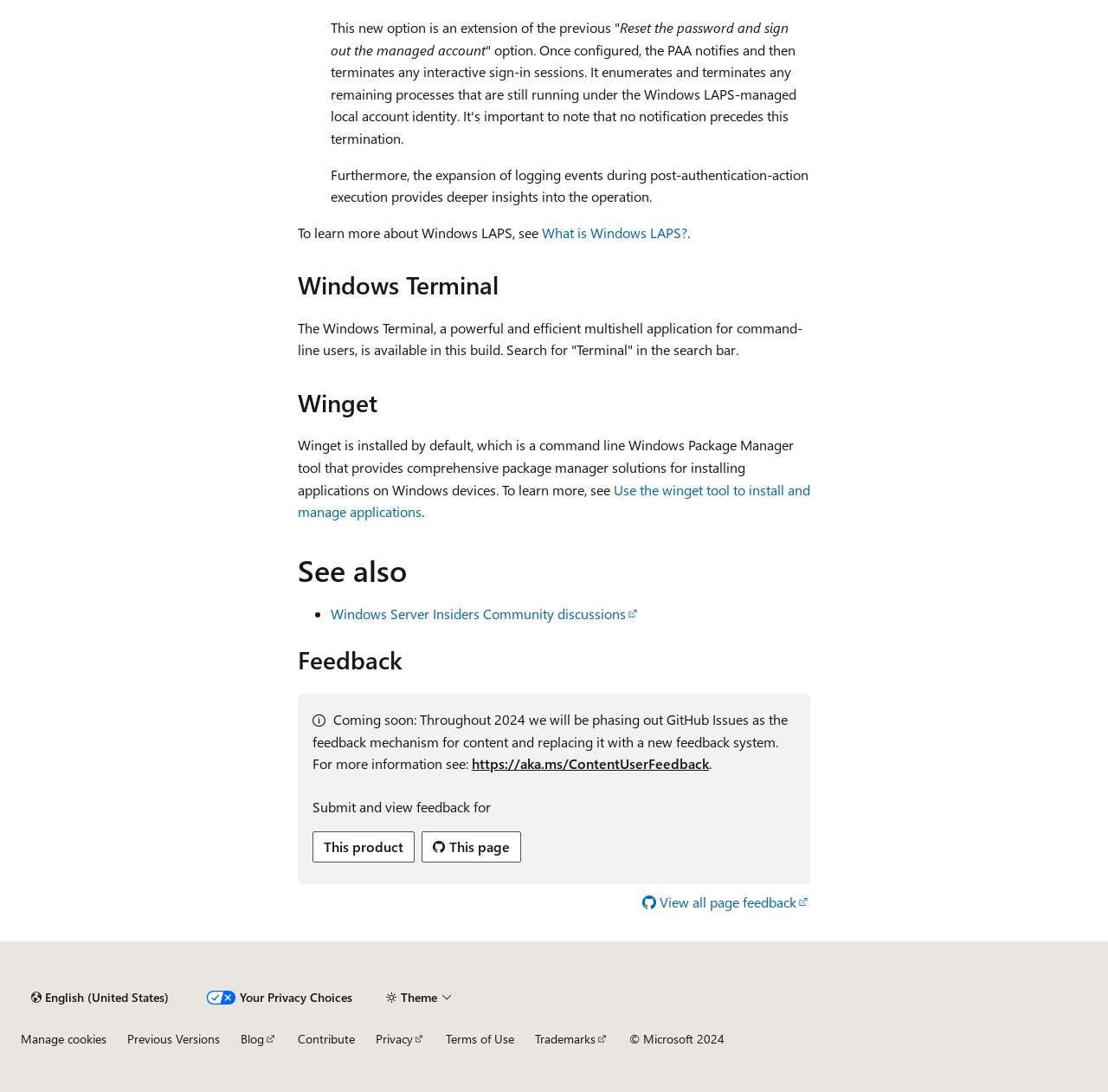Can you find the bounding box coordinates of the area I should click to execute the following instruction: "View all page feedback"?

[0.58, 0.816, 0.731, 0.837]